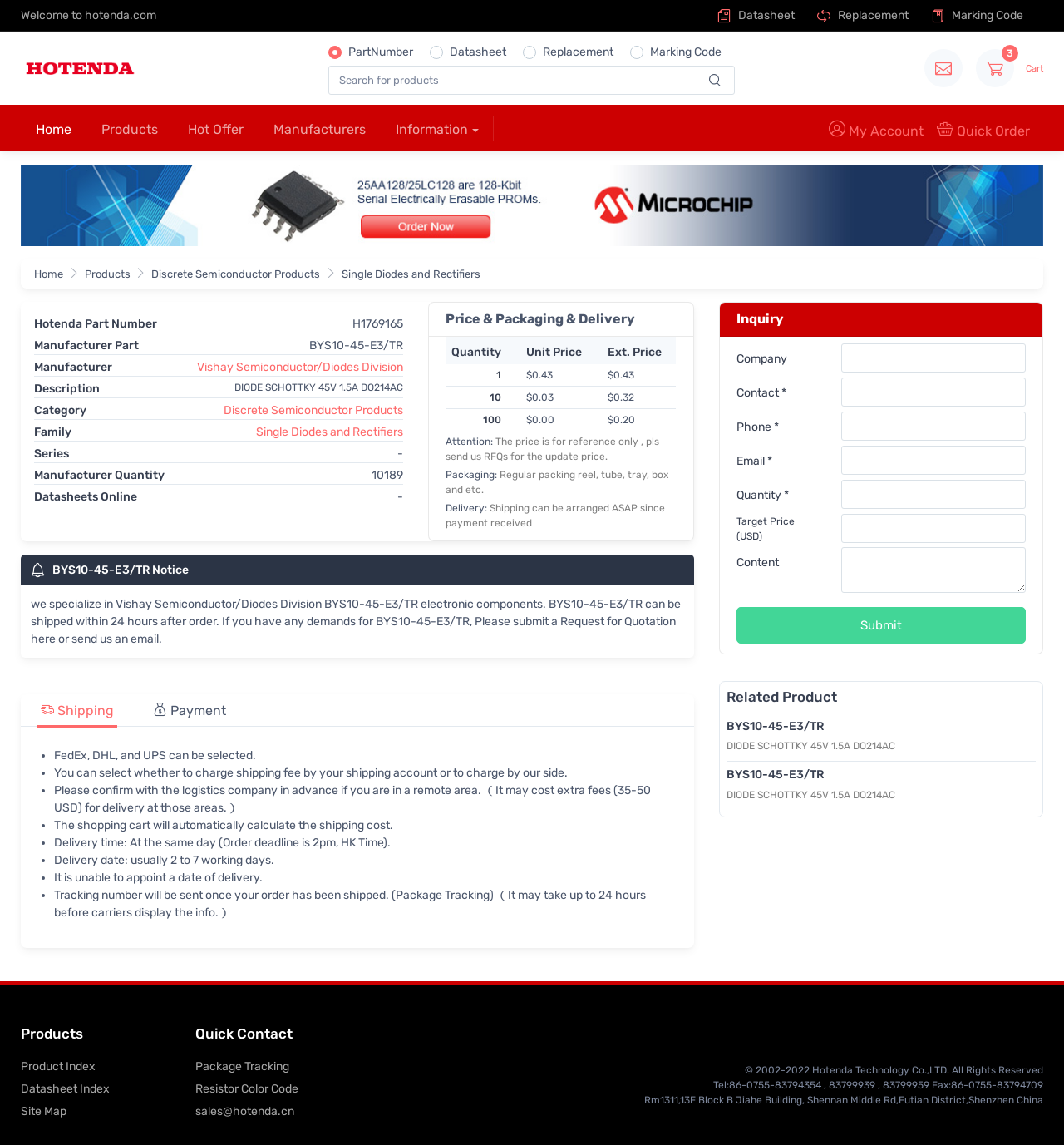Use a single word or phrase to answer the question: 
What is the category of the product?

Discrete Semiconductor Products